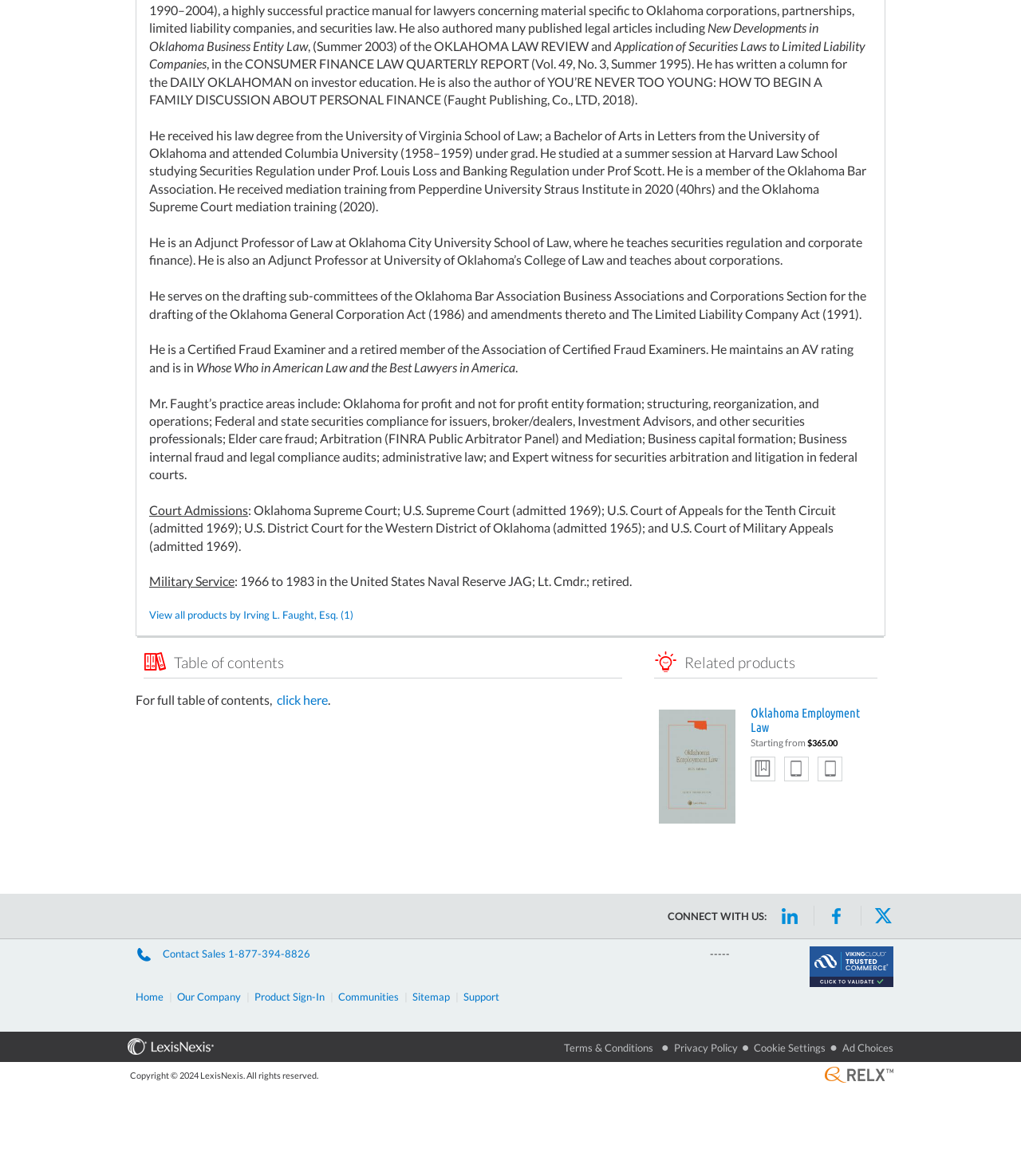Please specify the bounding box coordinates of the element that should be clicked to execute the given instruction: 'Contact Sales'. Ensure the coordinates are four float numbers between 0 and 1, expressed as [left, top, right, bottom].

[0.133, 0.806, 0.304, 0.817]